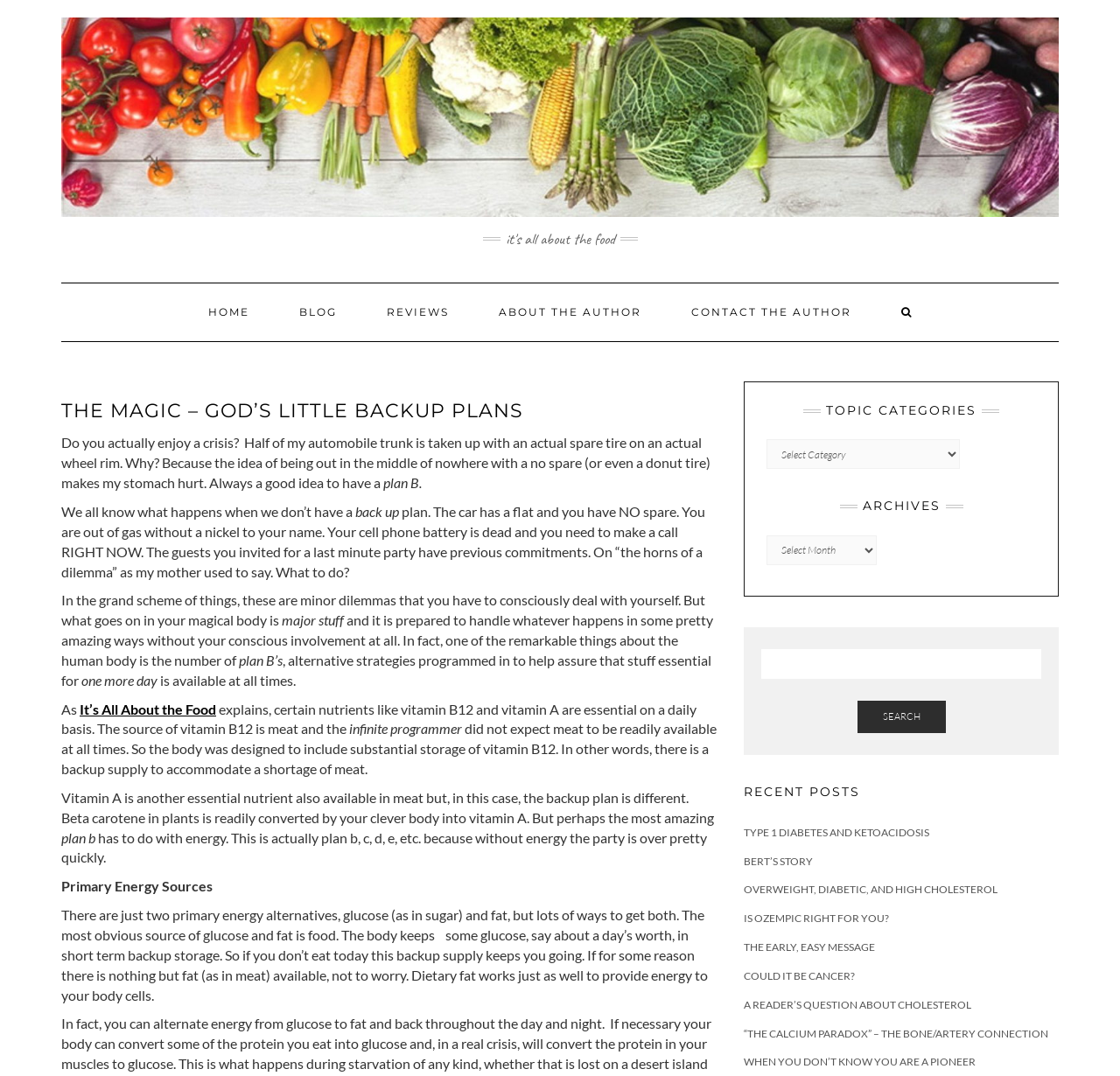Respond to the following question with a brief word or phrase:
What is the purpose of the backup supply of vitamin B12?

To accommodate a shortage of meat